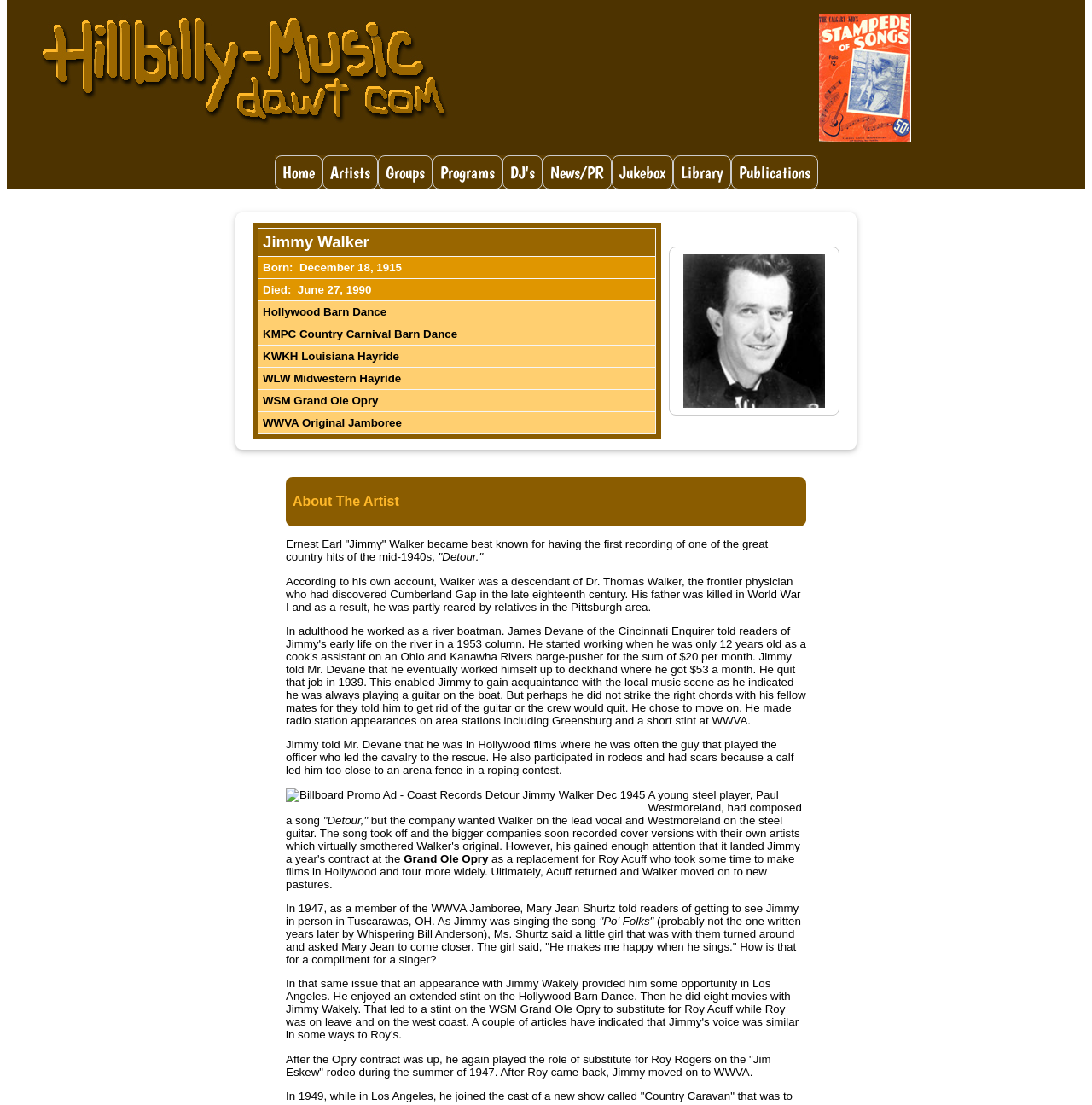Predict the bounding box of the UI element based on this description: "Jukebox".

[0.56, 0.141, 0.616, 0.171]